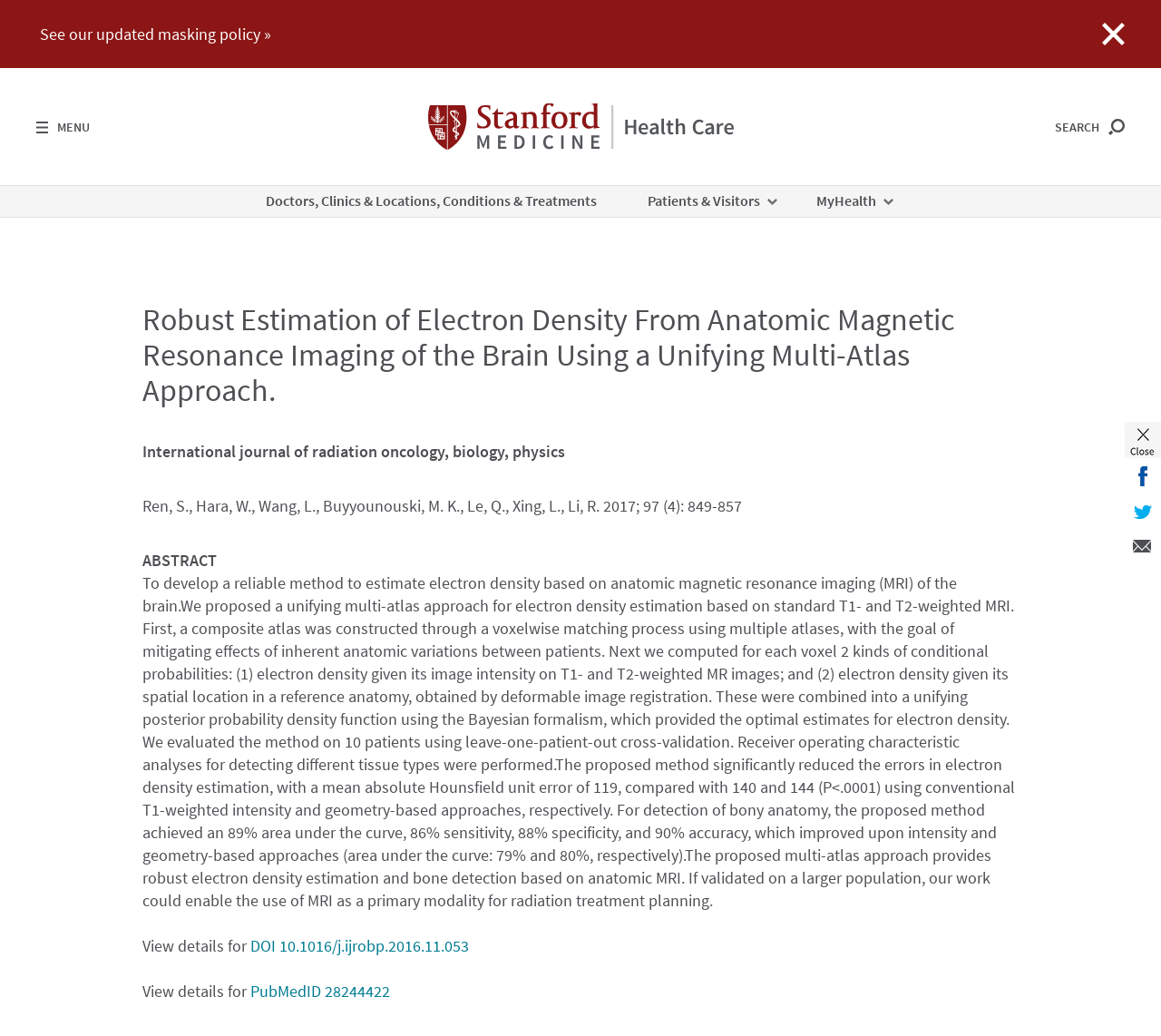Please locate the bounding box coordinates of the element that should be clicked to achieve the given instruction: "View the abstract of the research paper".

[0.123, 0.53, 0.877, 0.552]